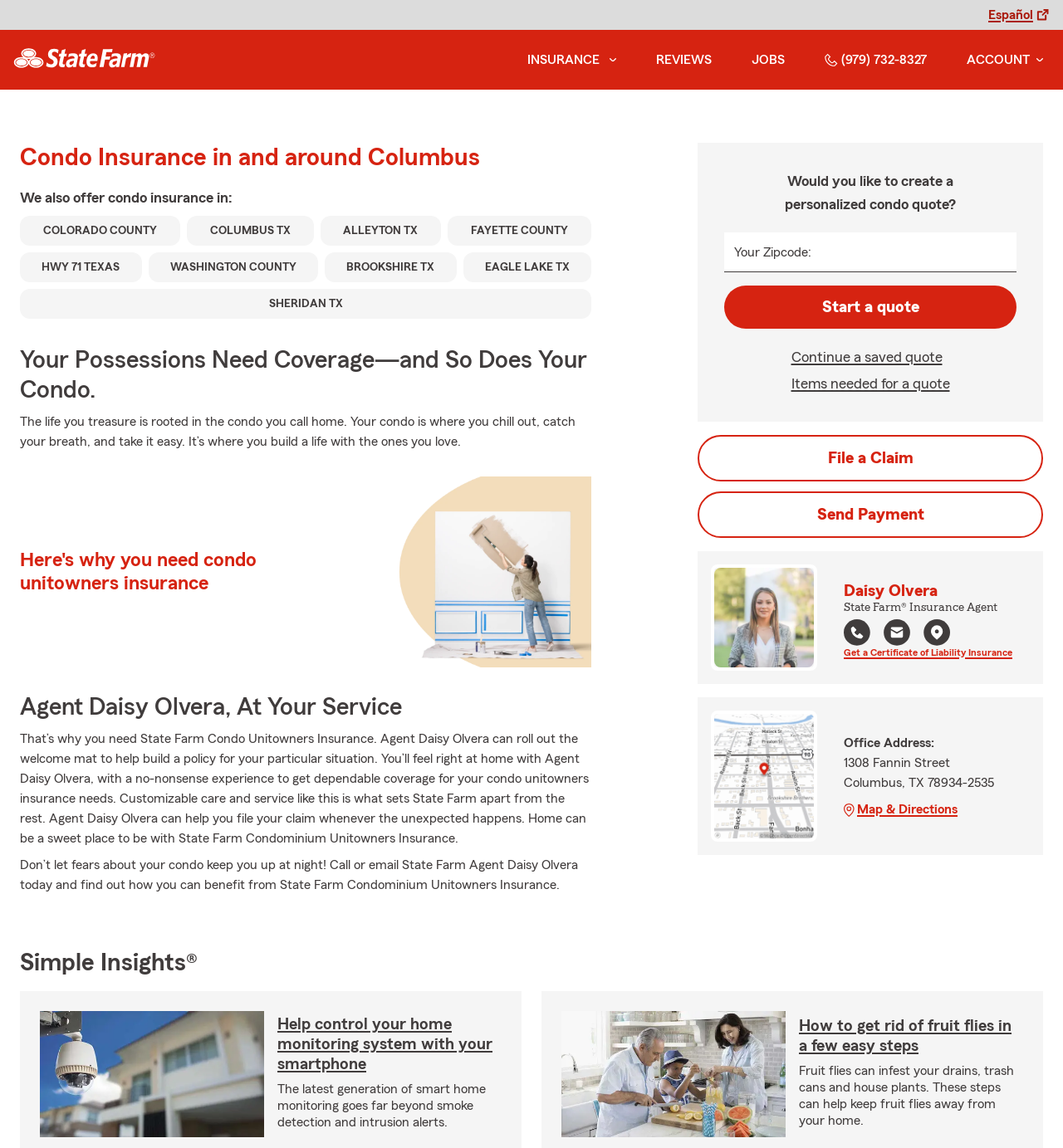Give the bounding box coordinates for the element described as: "alt="Map Image"".

[0.672, 0.622, 0.766, 0.73]